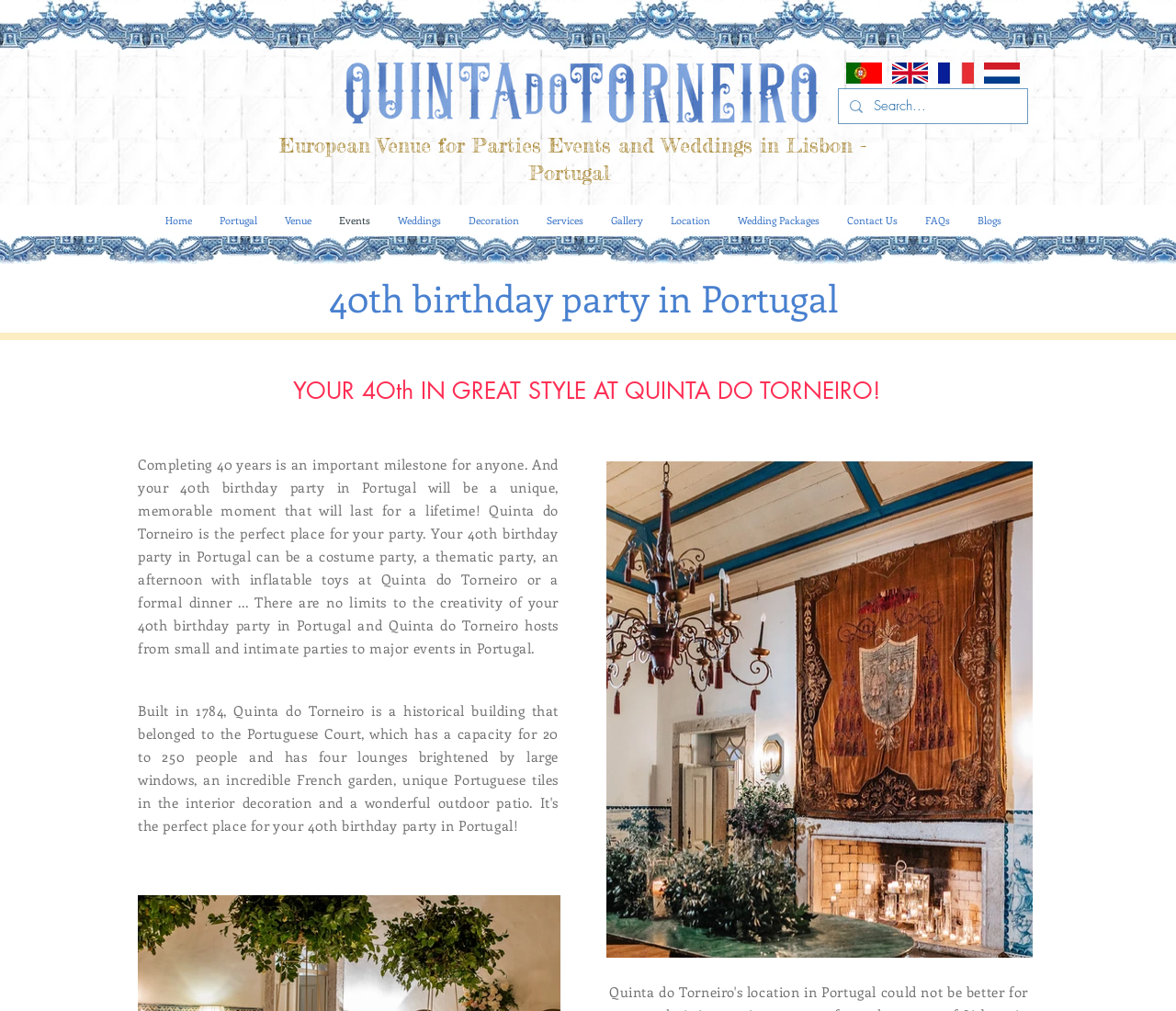Find the bounding box coordinates of the area that needs to be clicked in order to achieve the following instruction: "Access the Contact Us page". The coordinates should be specified as four float numbers between 0 and 1, i.e., [left, top, right, bottom].

[0.708, 0.202, 0.775, 0.234]